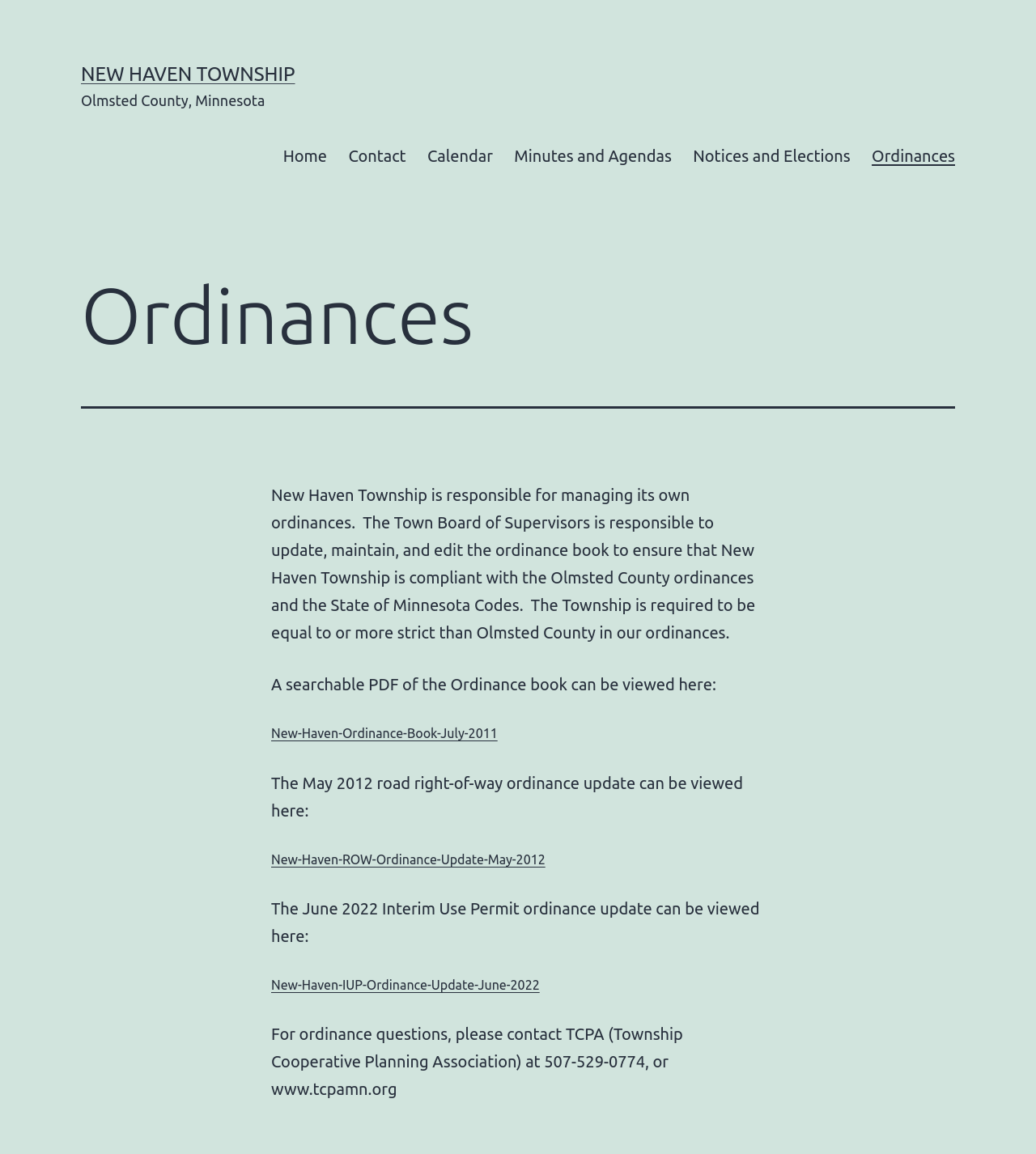Locate the UI element described by New-Haven-IUP-Ordinance-Update-June-2022 and provide its bounding box coordinates. Use the format (top-left x, top-left y, bottom-right x, bottom-right y) with all values as floating point numbers between 0 and 1.

[0.262, 0.847, 0.521, 0.86]